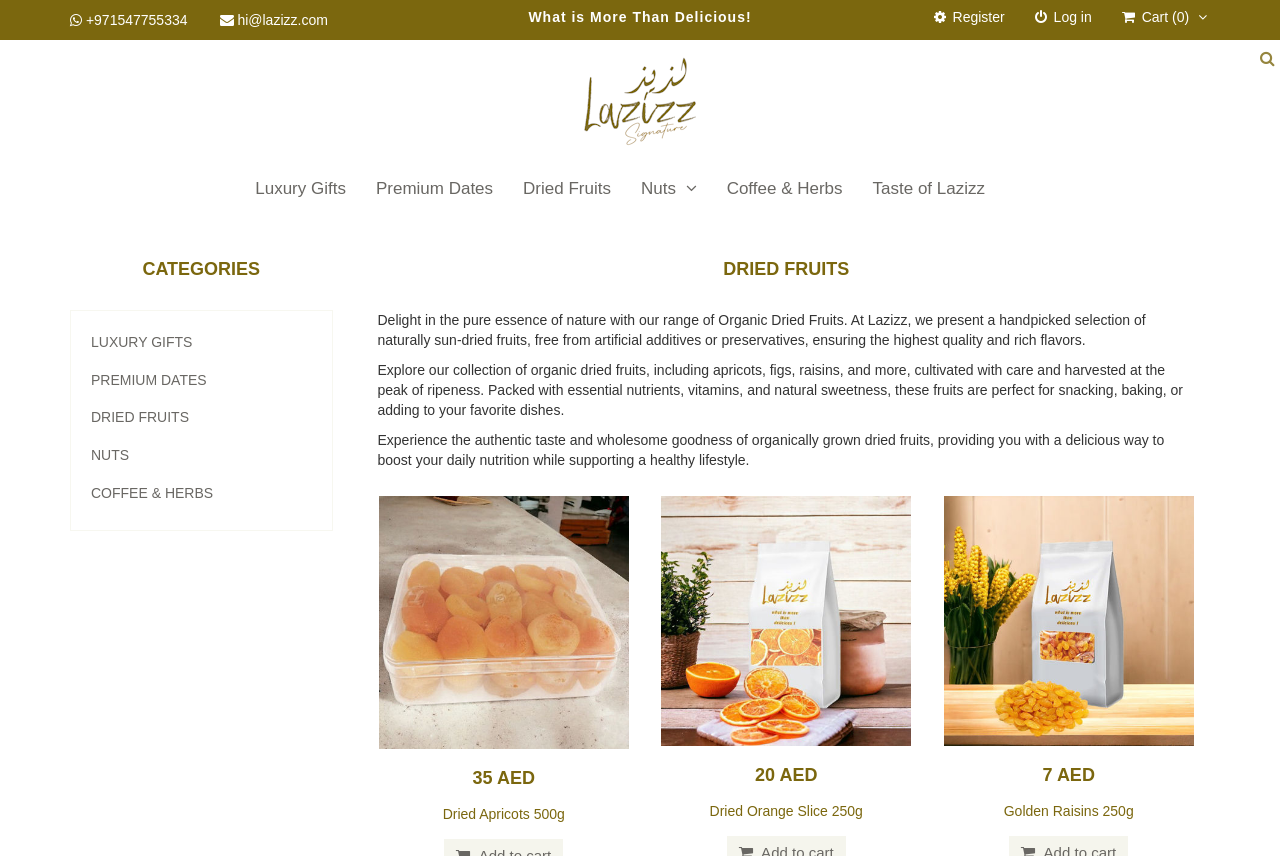For the given element description Nuts, determine the bounding box coordinates of the UI element. The coordinates should follow the format (top-left x, top-left y, bottom-right x, bottom-right y) and be within the range of 0 to 1.

[0.501, 0.209, 0.544, 0.244]